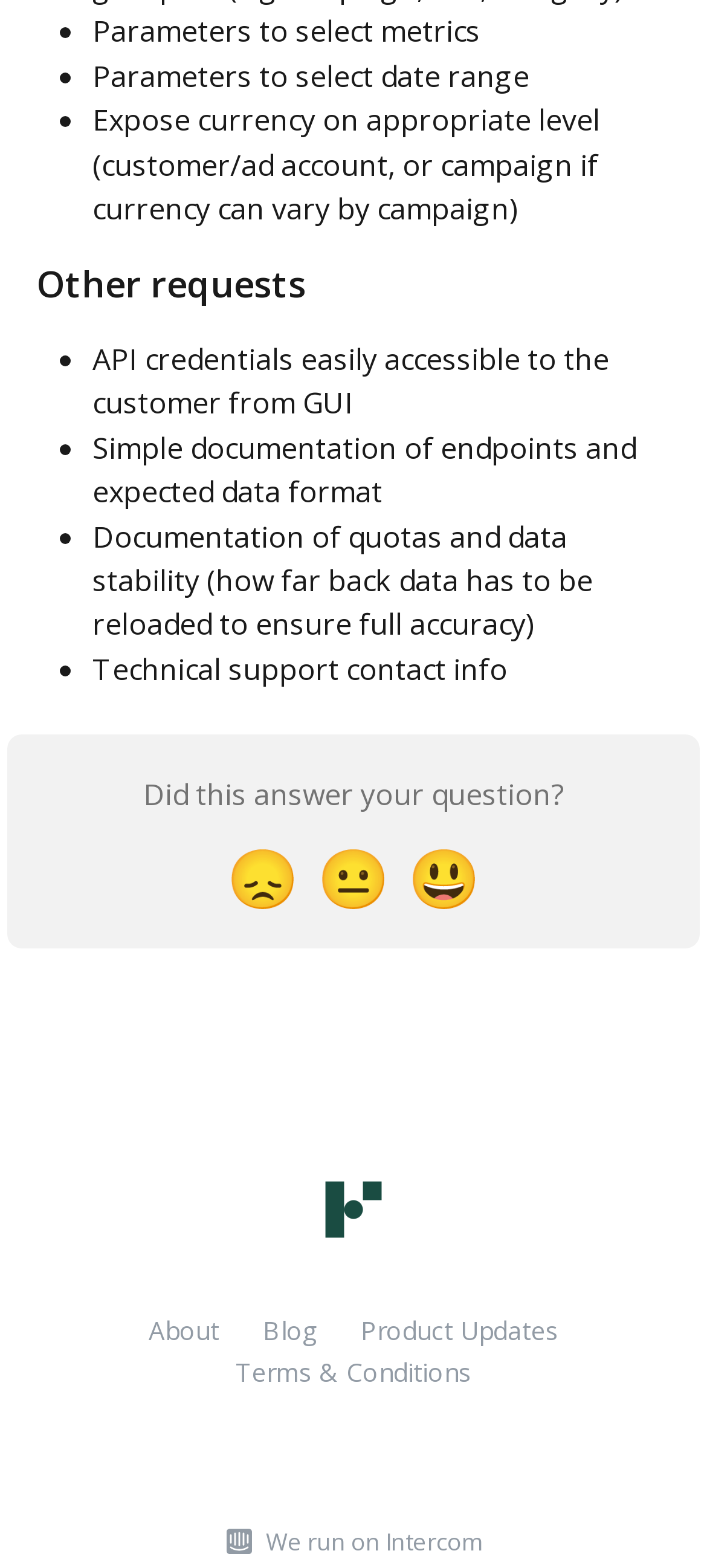Please provide a comprehensive answer to the question below using the information from the image: What is the name of the knowledge base linked at the bottom of the webpage?

This answer can be obtained by reading the link element 'Funnel Knowledge Base' which is located at the bottom of the webpage, indicating that the knowledge base linked is called Funnel Knowledge Base.